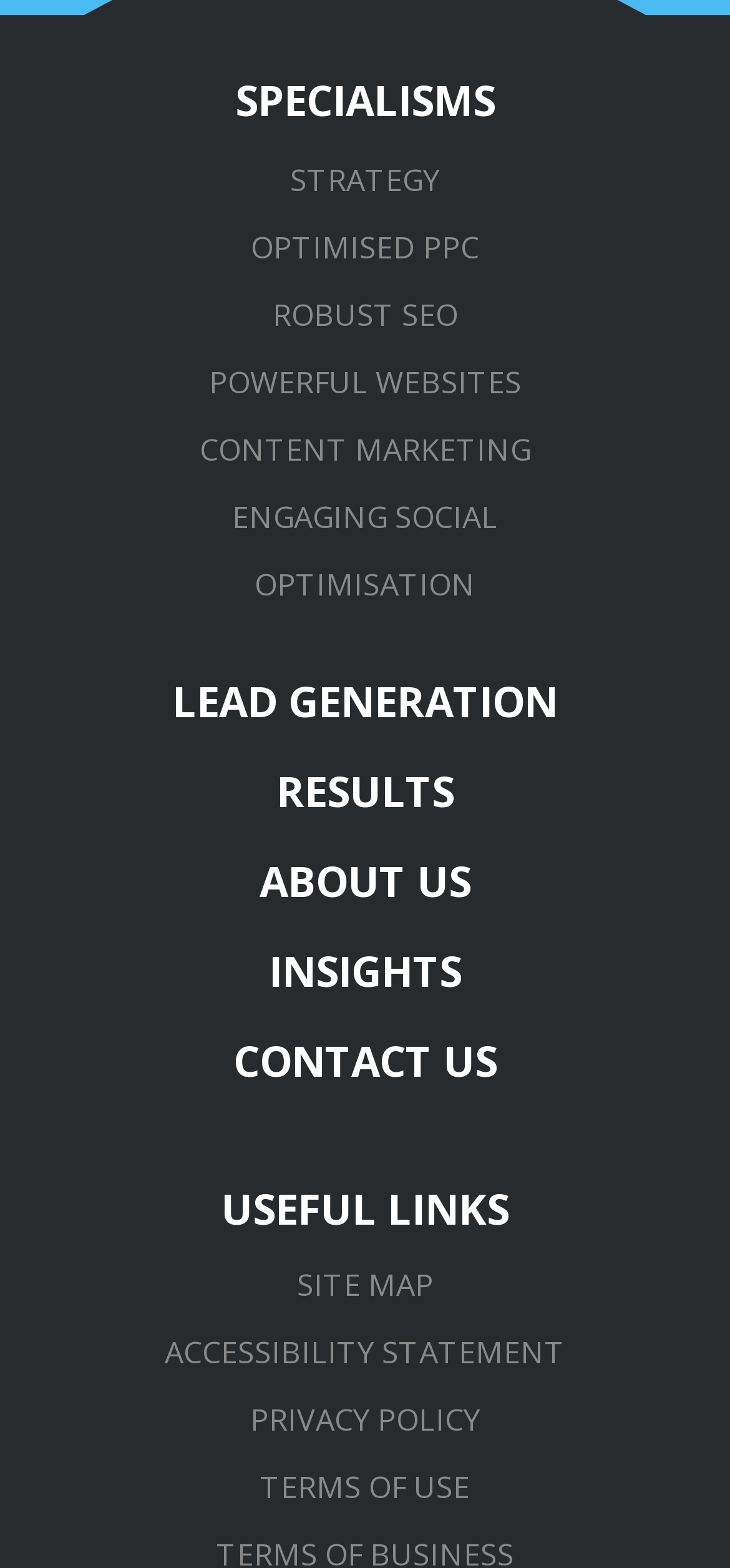Determine the bounding box coordinates of the region I should click to achieve the following instruction: "View POWERFUL WEBSITES". Ensure the bounding box coordinates are four float numbers between 0 and 1, i.e., [left, top, right, bottom].

[0.0, 0.225, 1.0, 0.268]